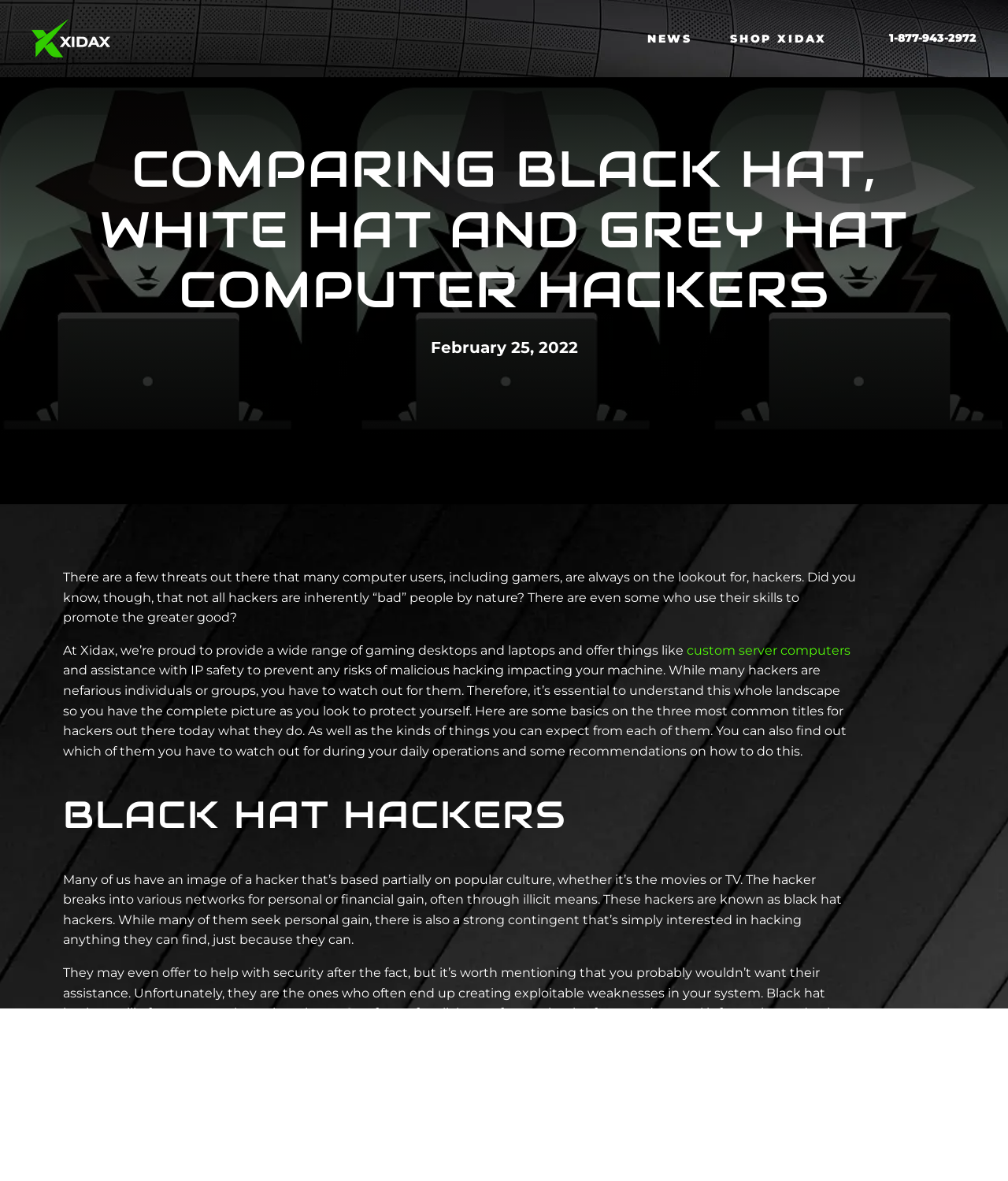What is the date of the article?
Look at the image and respond with a single word or a short phrase.

February 25, 2022